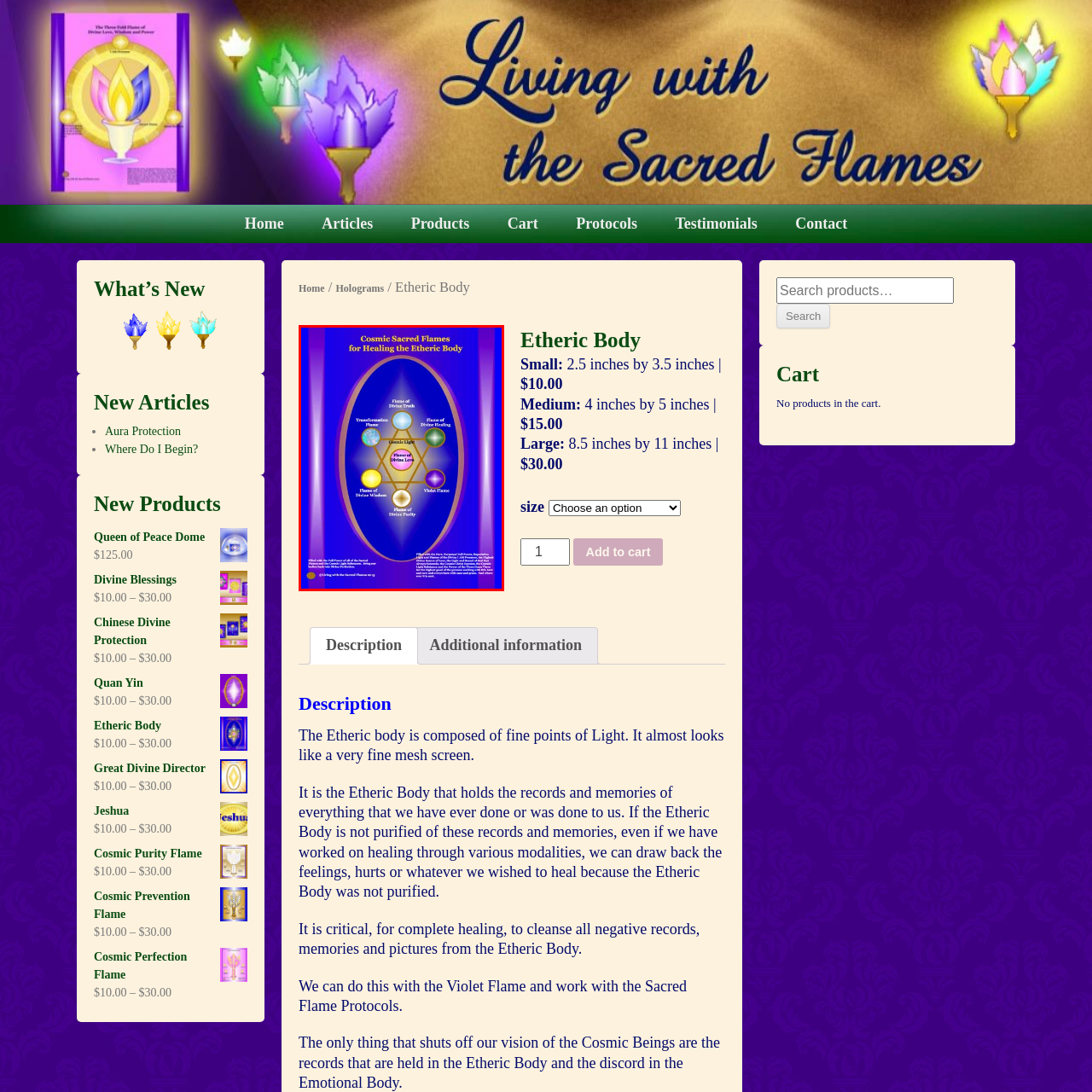How many flames are represented in the diagram?
Focus on the area marked by the red bounding box and respond to the question with as much detail as possible.

The diagram illustrates various sacred flames associated with spiritual healing and purification. There are six flames, each represented by a distinct color and labeled with their specific healing attributes.